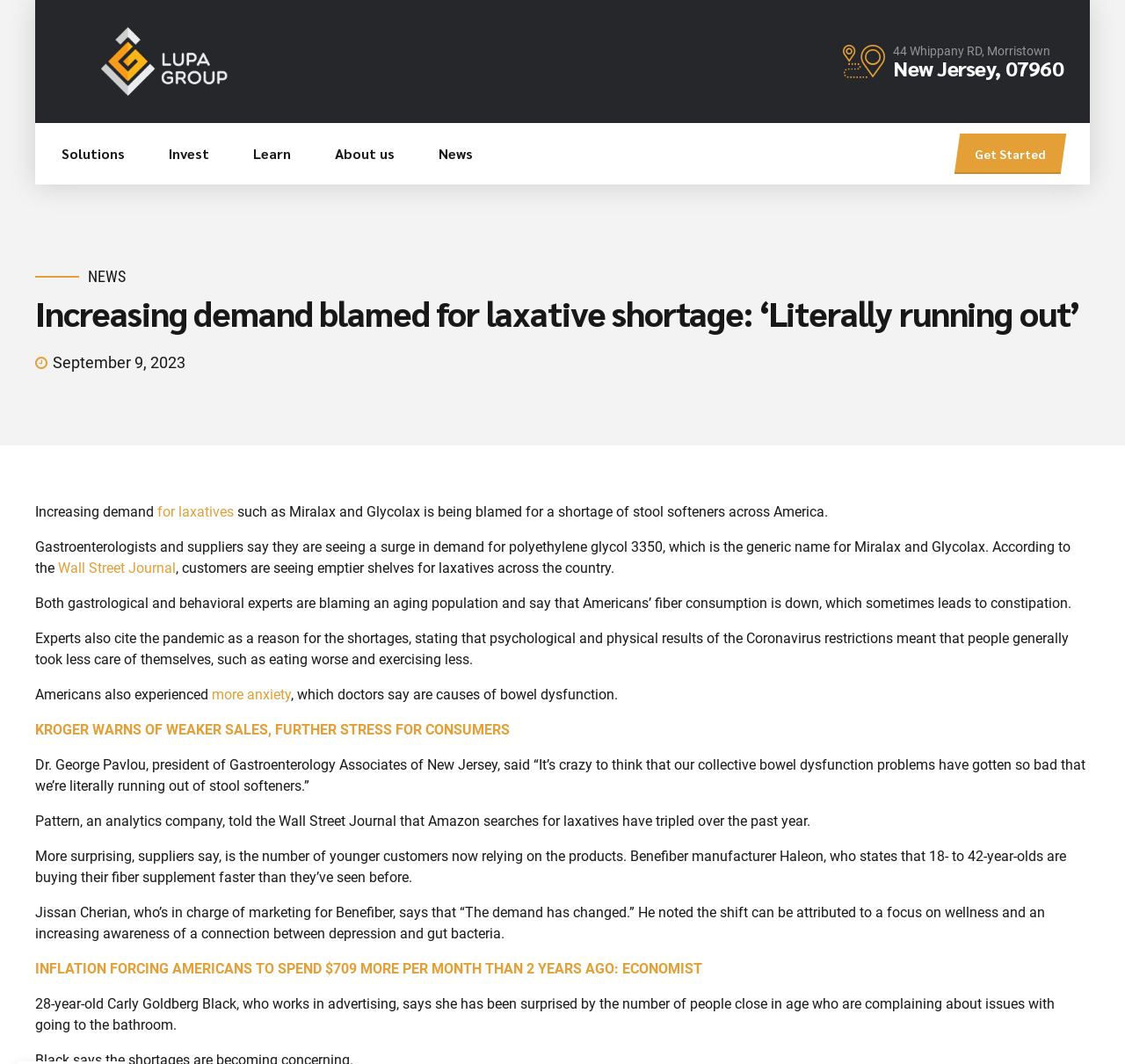Extract the heading text from the webpage.

Increasing demand blamed for laxative shortage: ‘Literally running out’